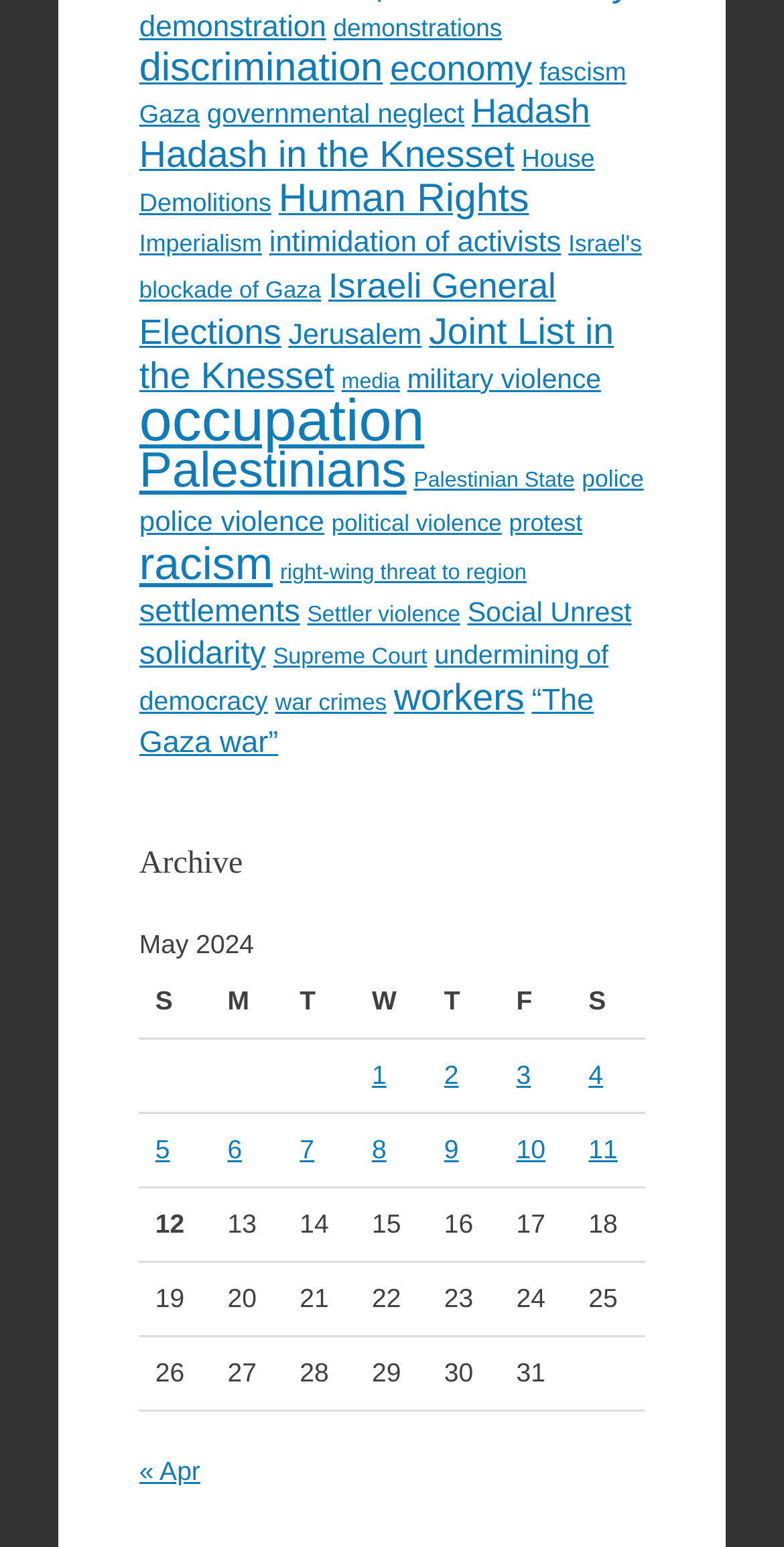Pinpoint the bounding box coordinates of the clickable element to carry out the following instruction: "browse occupation related topics."

[0.178, 0.251, 0.541, 0.293]